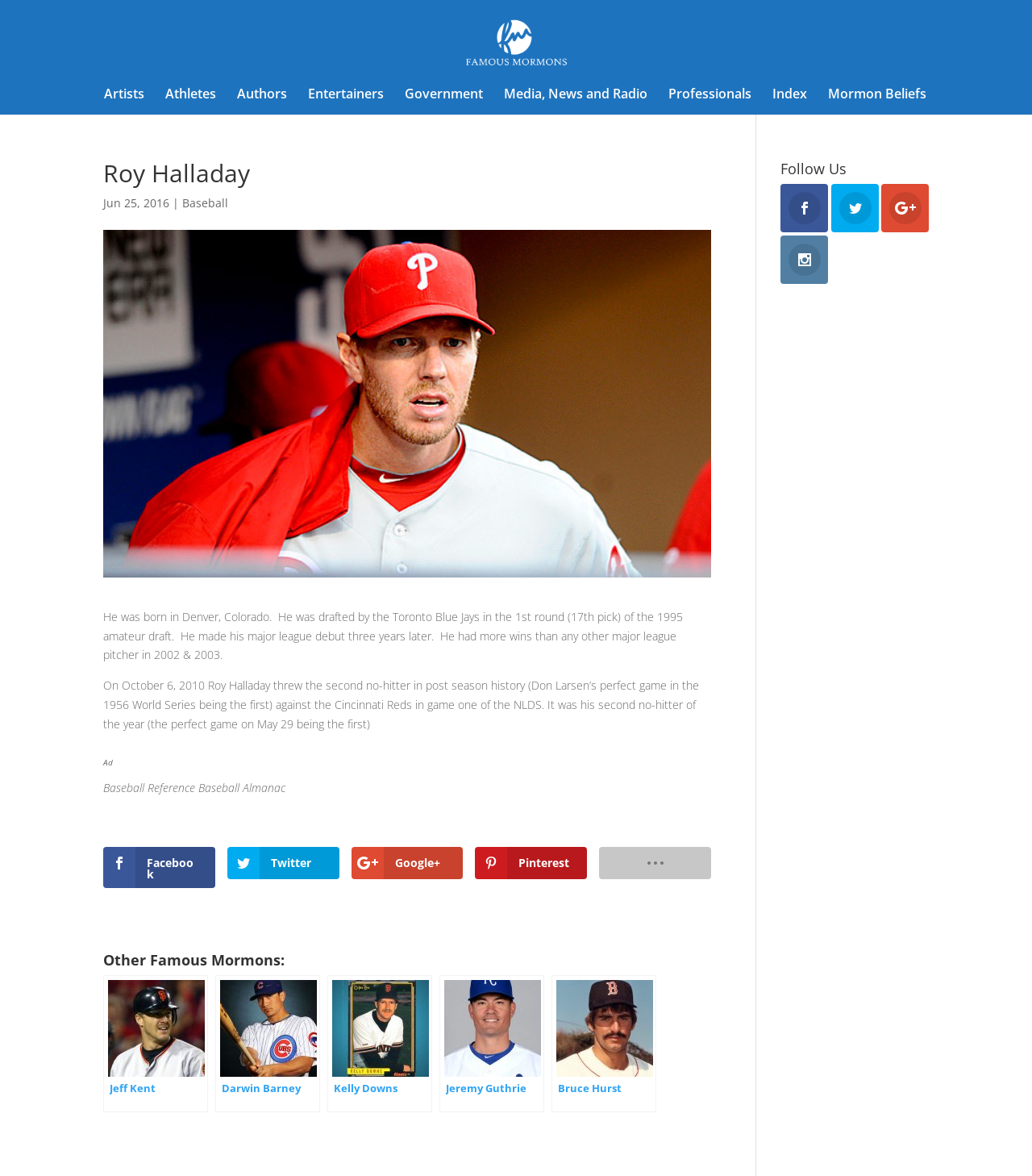Please locate the bounding box coordinates of the region I need to click to follow this instruction: "Read about Roy Halladay".

[0.1, 0.137, 0.689, 0.165]